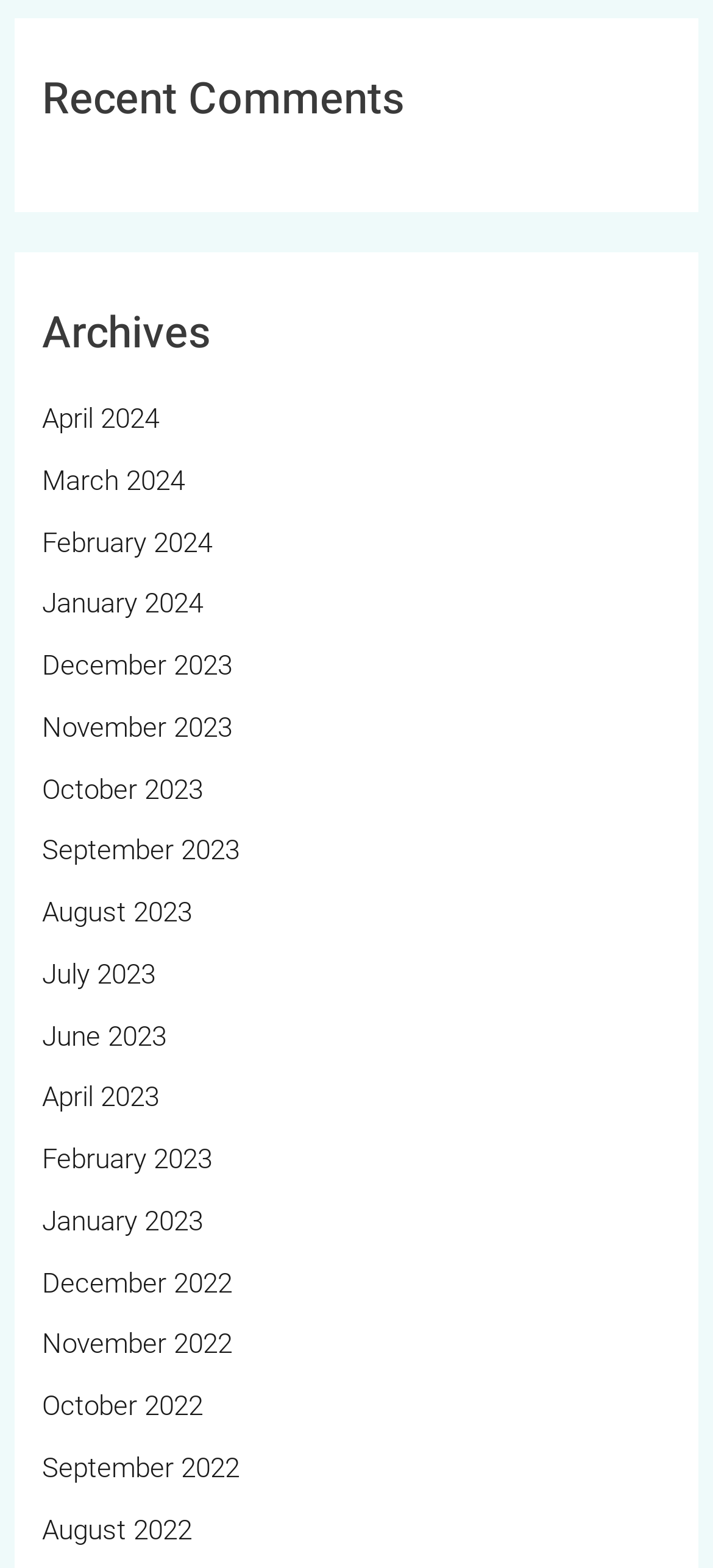Are there any comments listed on the webpage?
Answer the question with a single word or phrase by looking at the picture.

No